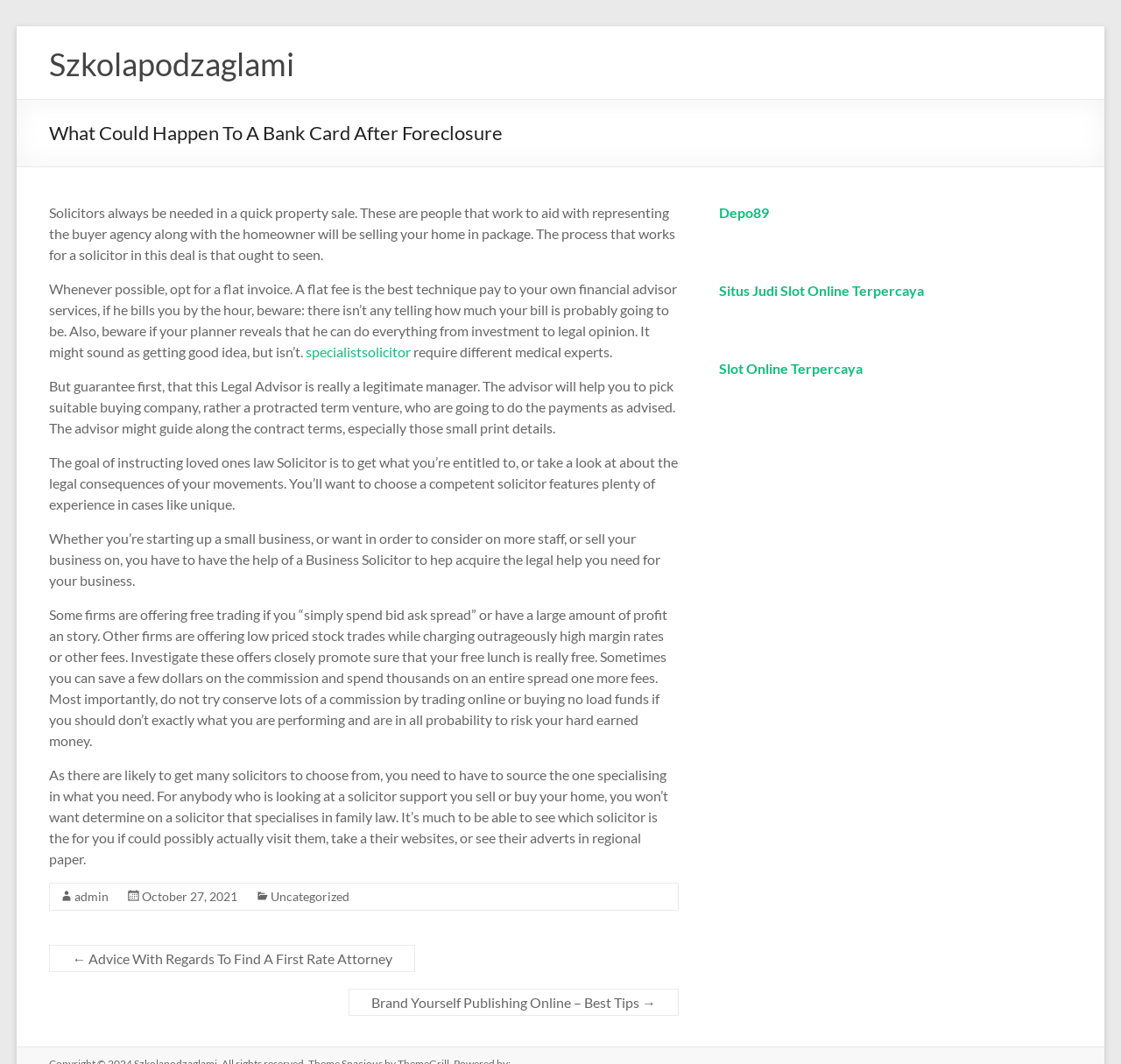Please provide the bounding box coordinates in the format (top-left x, top-left y, bottom-right x, bottom-right y). Remember, all values are floating point numbers between 0 and 1. What is the bounding box coordinate of the region described as: Slot Online Terpercaya

[0.641, 0.338, 0.77, 0.354]